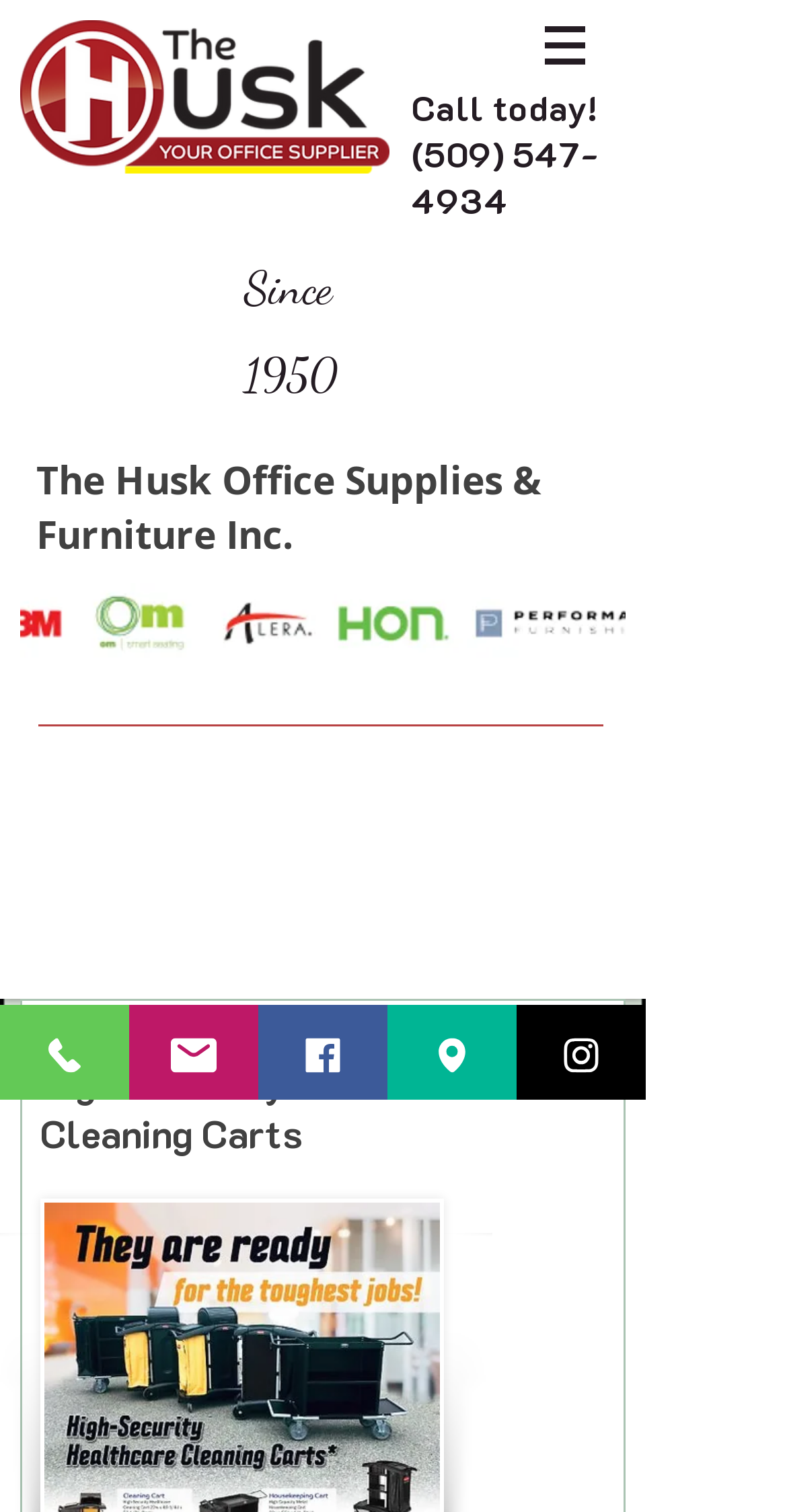Please indicate the bounding box coordinates of the element's region to be clicked to achieve the instruction: "Click the logo". Provide the coordinates as four float numbers between 0 and 1, i.e., [left, top, right, bottom].

[0.026, 0.013, 0.495, 0.115]